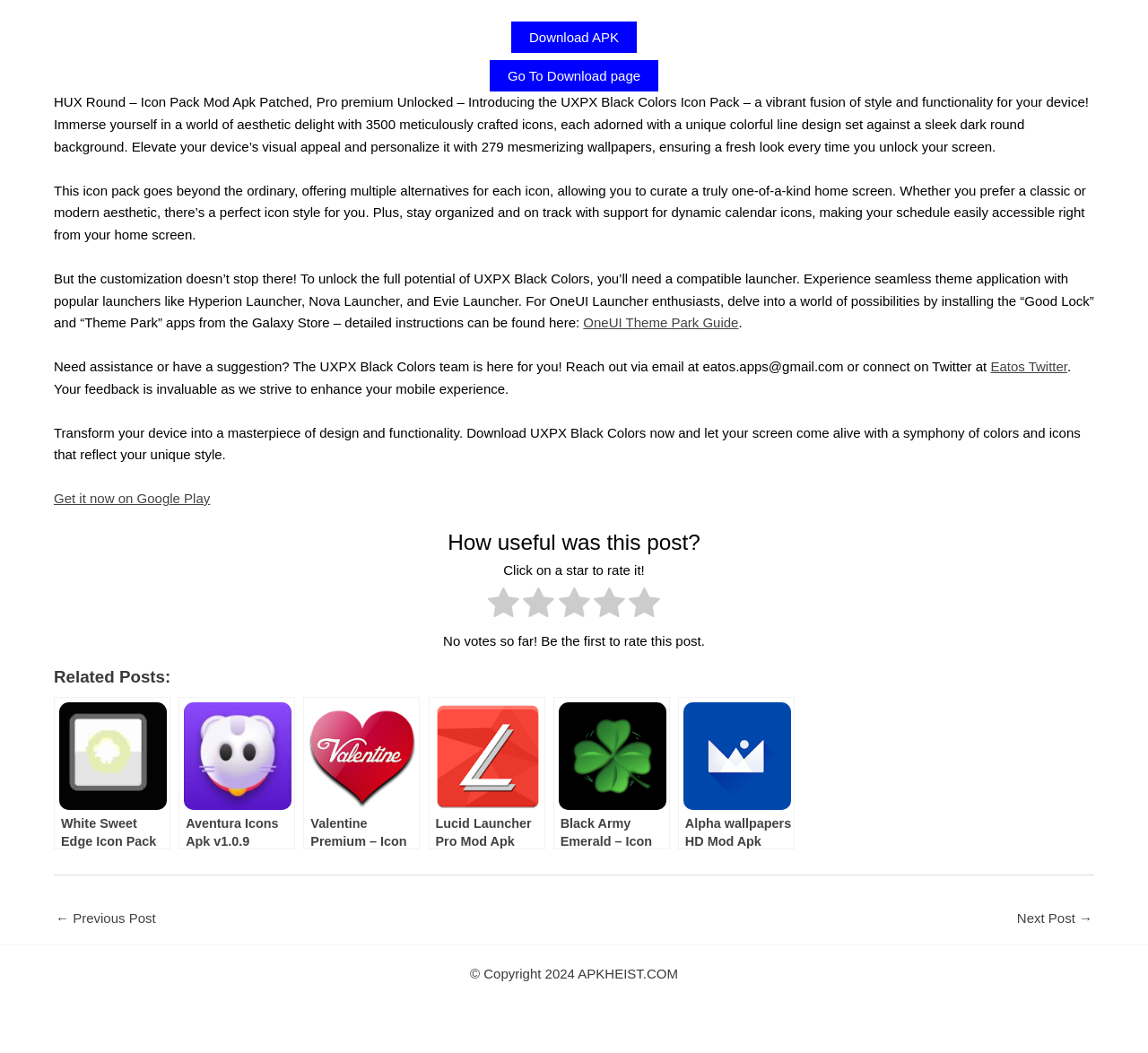Given the description Go To Download page, predict the bounding box coordinates of the UI element. Ensure the coordinates are in the format (top-left x, top-left y, bottom-right x, bottom-right y) and all values are between 0 and 1.

[0.426, 0.057, 0.573, 0.087]